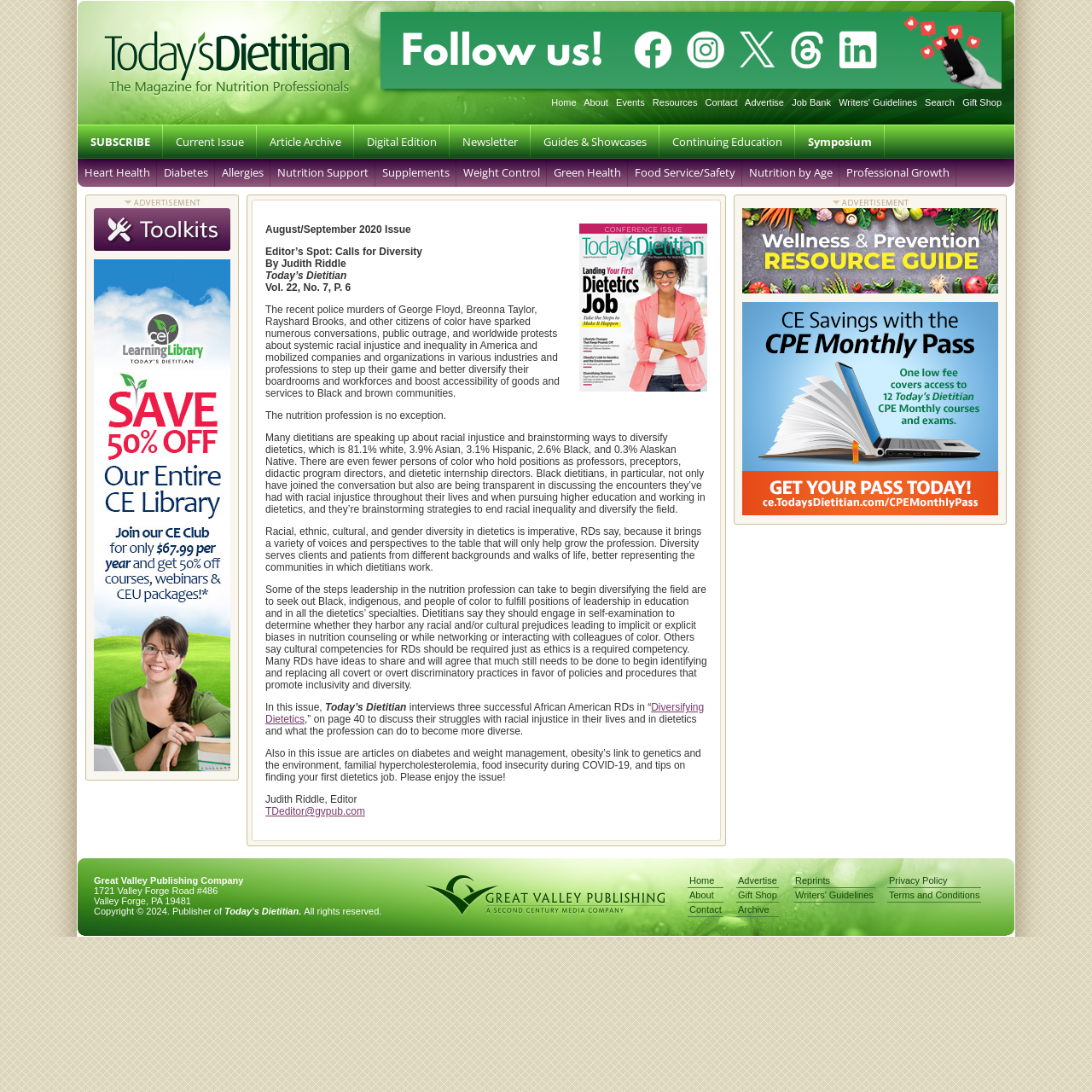Identify the coordinates of the bounding box for the element that must be clicked to accomplish the instruction: "Subscribe to the newsletter".

[0.071, 0.114, 0.149, 0.145]